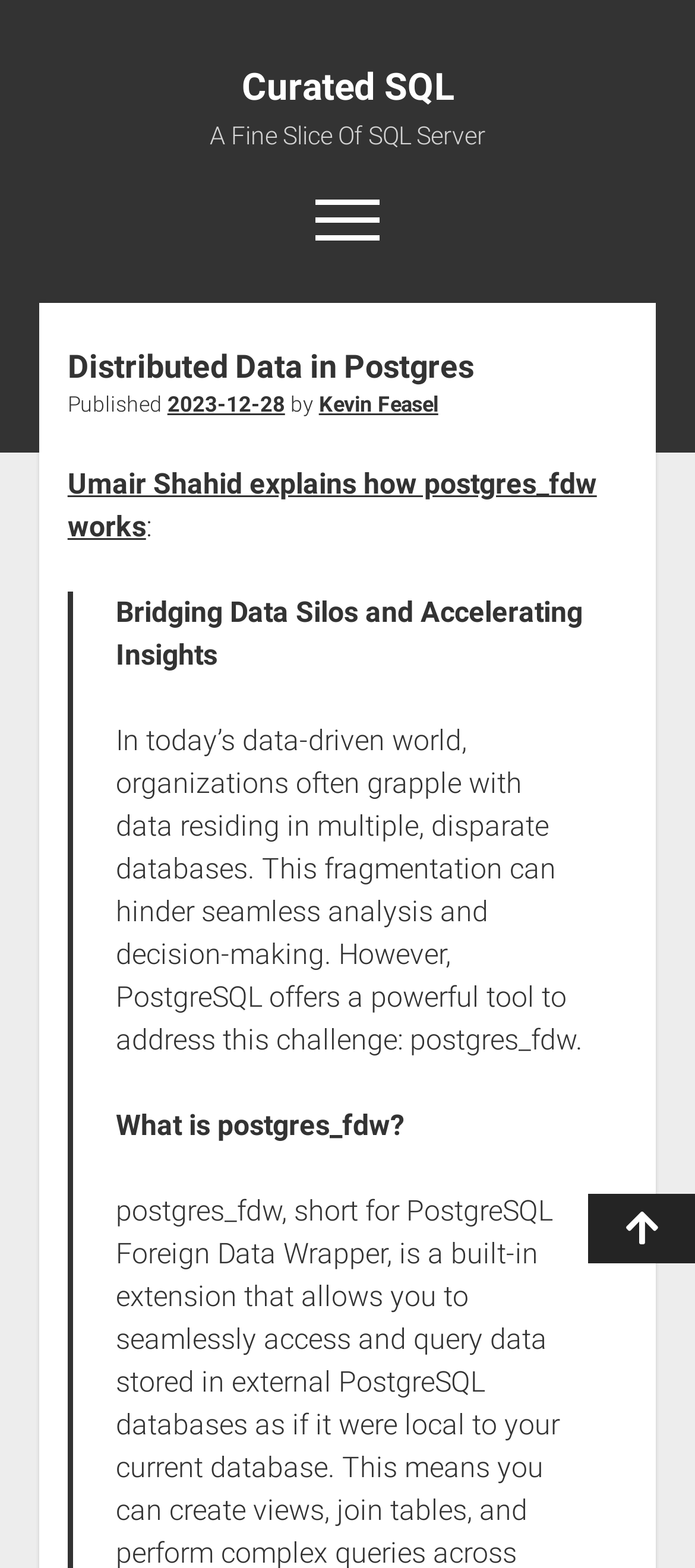Please find and generate the text of the main heading on the webpage.

Distributed Data in Postgres